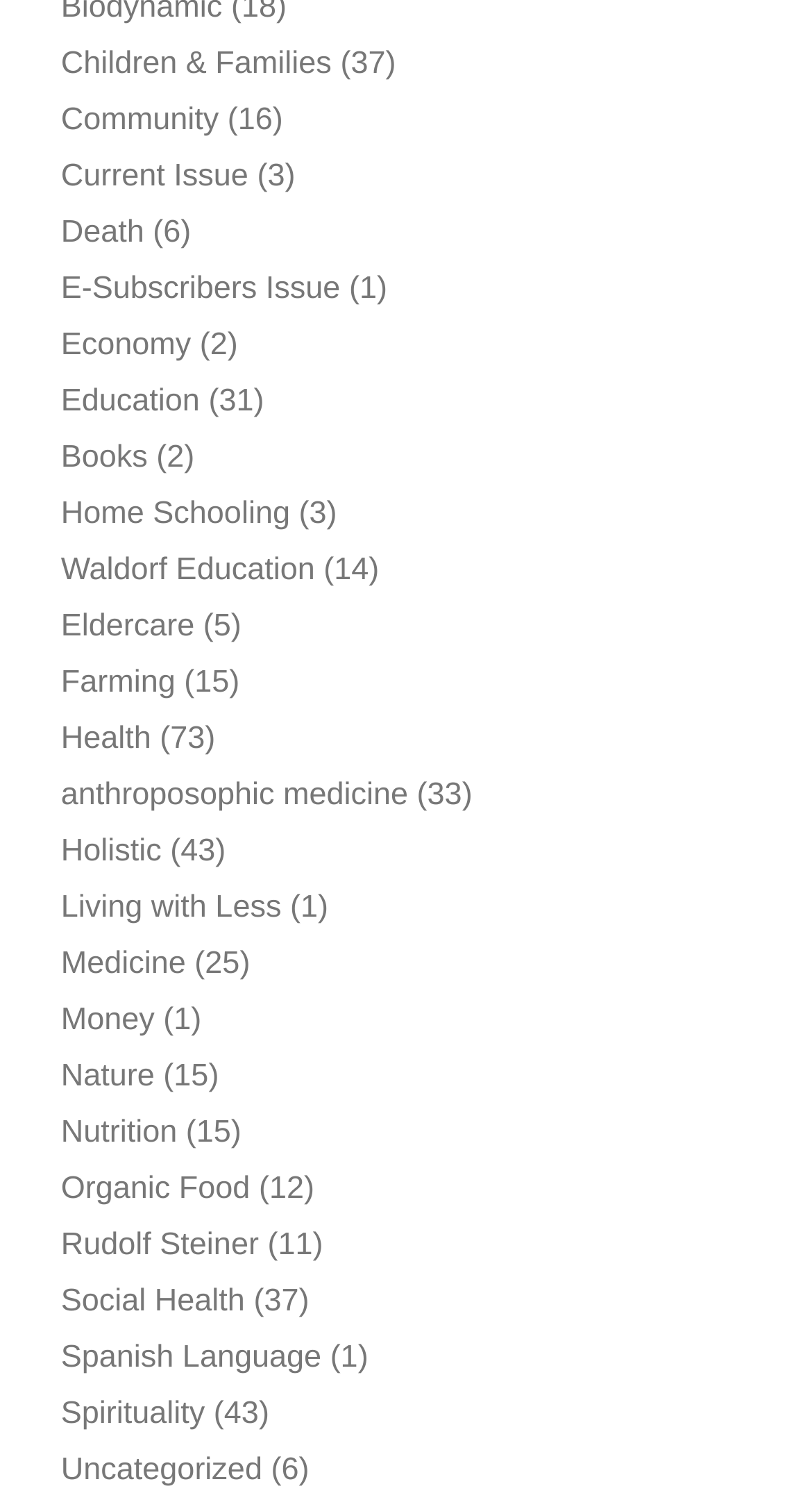What is the last category listed?
Refer to the image and provide a one-word or short phrase answer.

Uncategorized